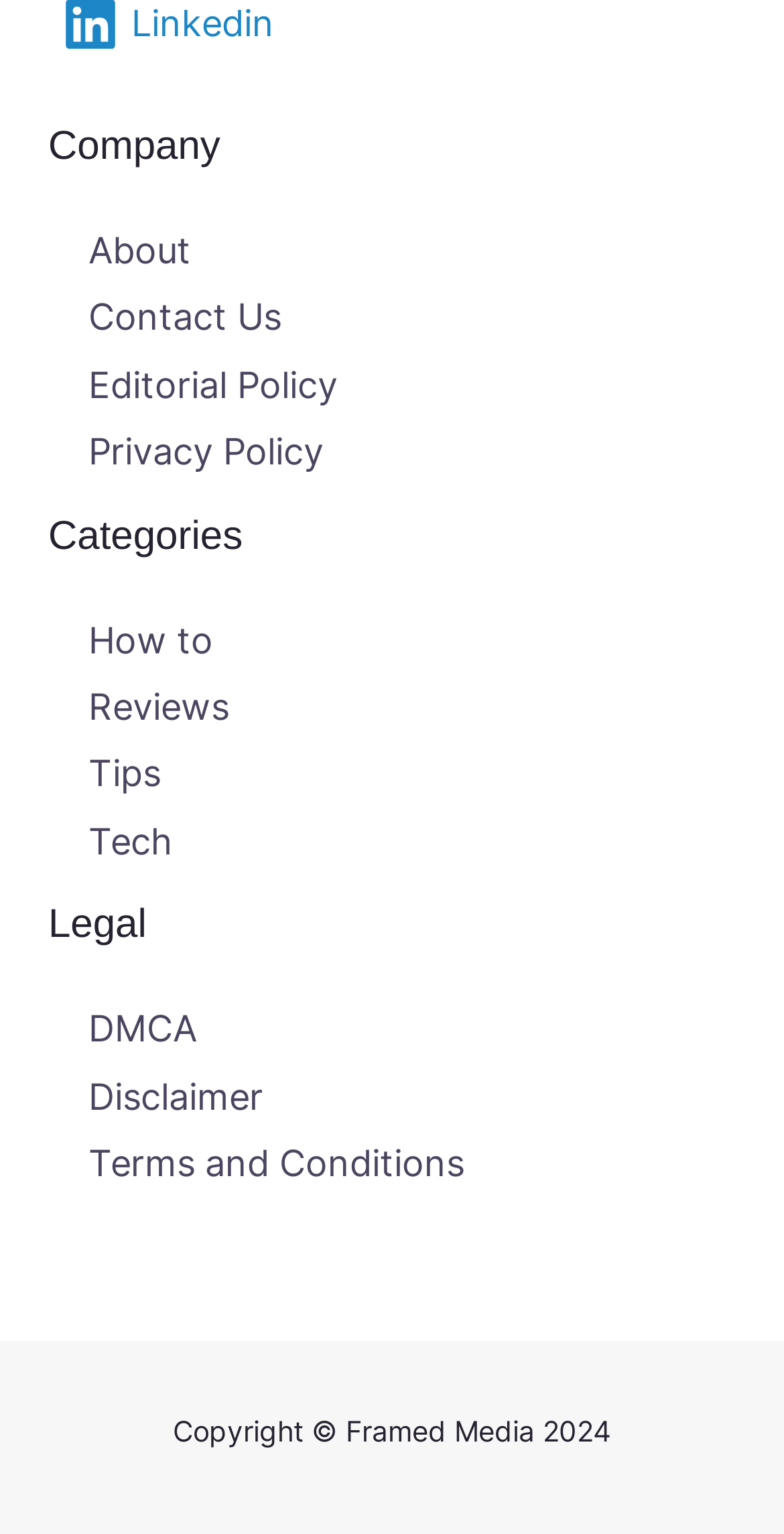Please predict the bounding box coordinates (top-left x, top-left y, bottom-right x, bottom-right y) for the UI element in the screenshot that fits the description: How to

[0.113, 0.403, 0.272, 0.431]